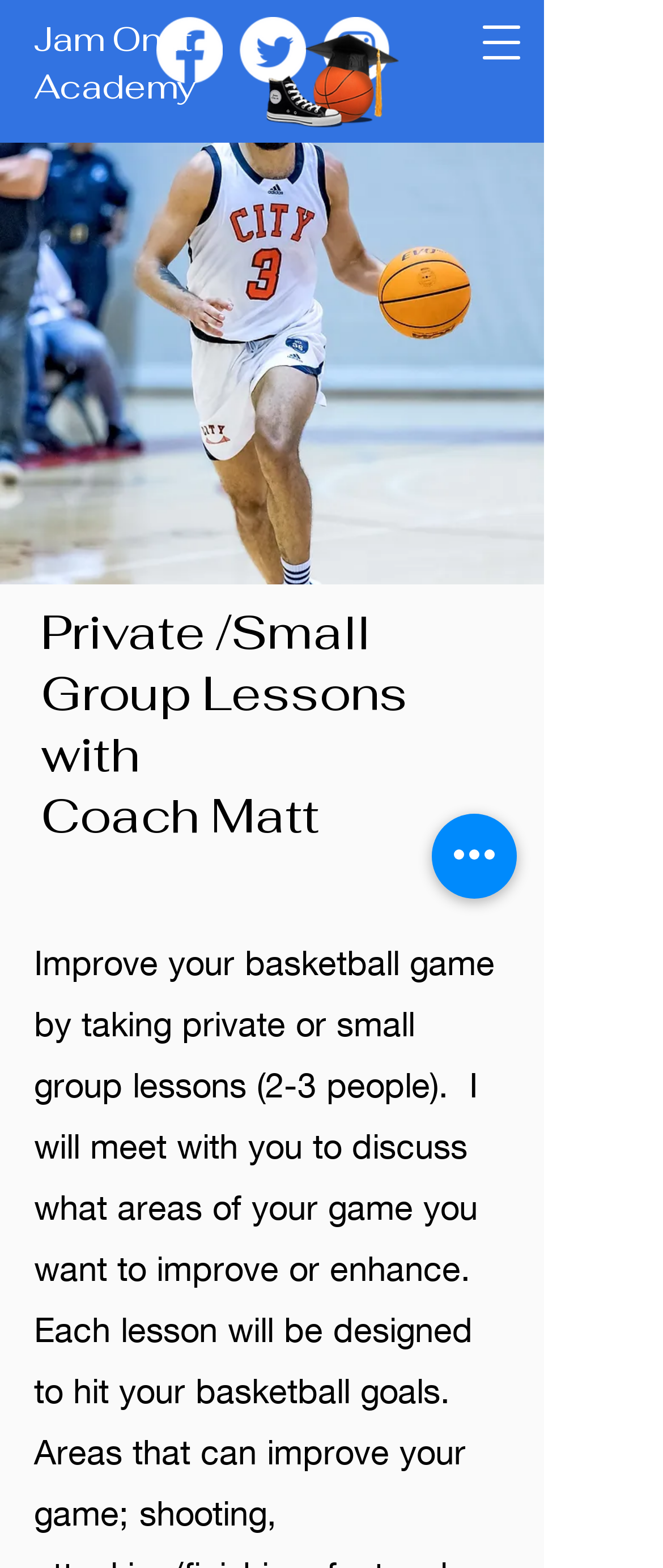Provide the bounding box coordinates of the HTML element described by the text: "aria-label="Quick actions"".

[0.651, 0.519, 0.779, 0.573]